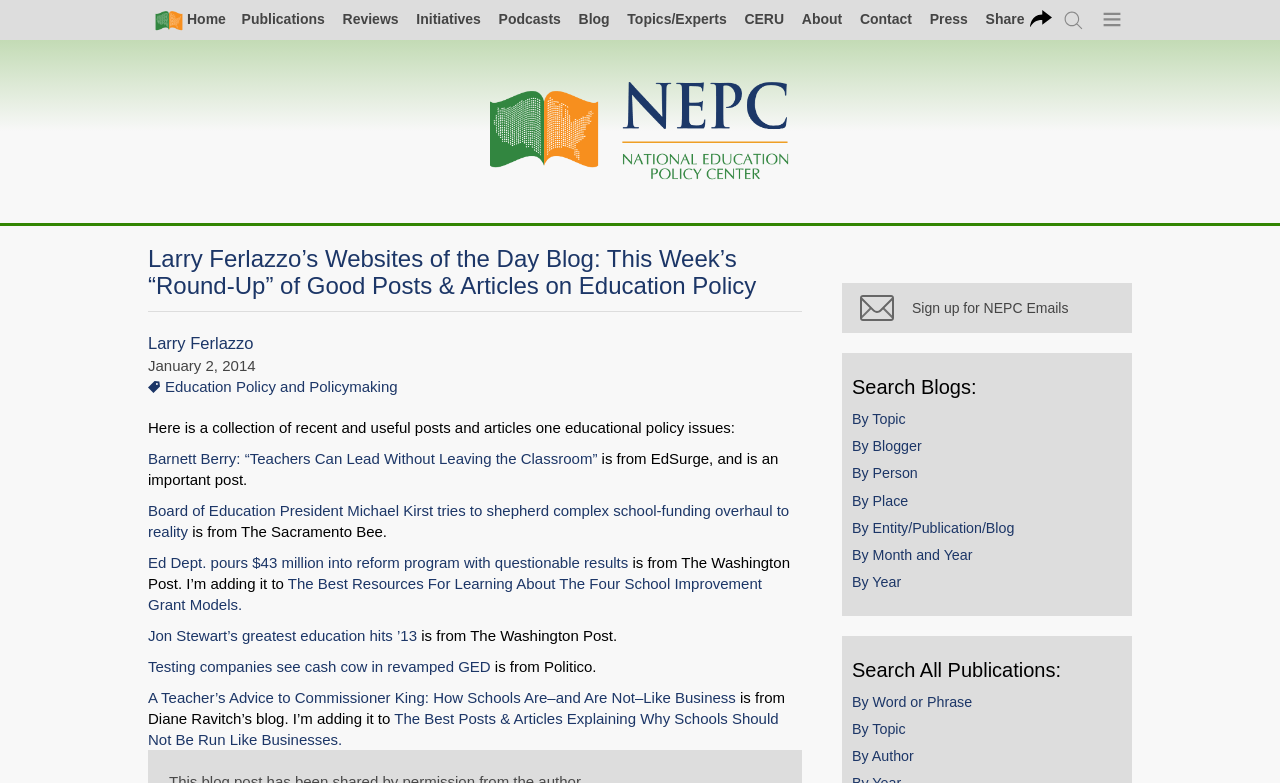What is the name of the author of the blog post?
Please elaborate on the answer to the question with detailed information.

I found the answer by looking at the link element with the text 'Larry Ferlazzo' which is a child of the element with the text 'This Week’s “Round-Up” of Good Posts & Articles on Education Policy'.